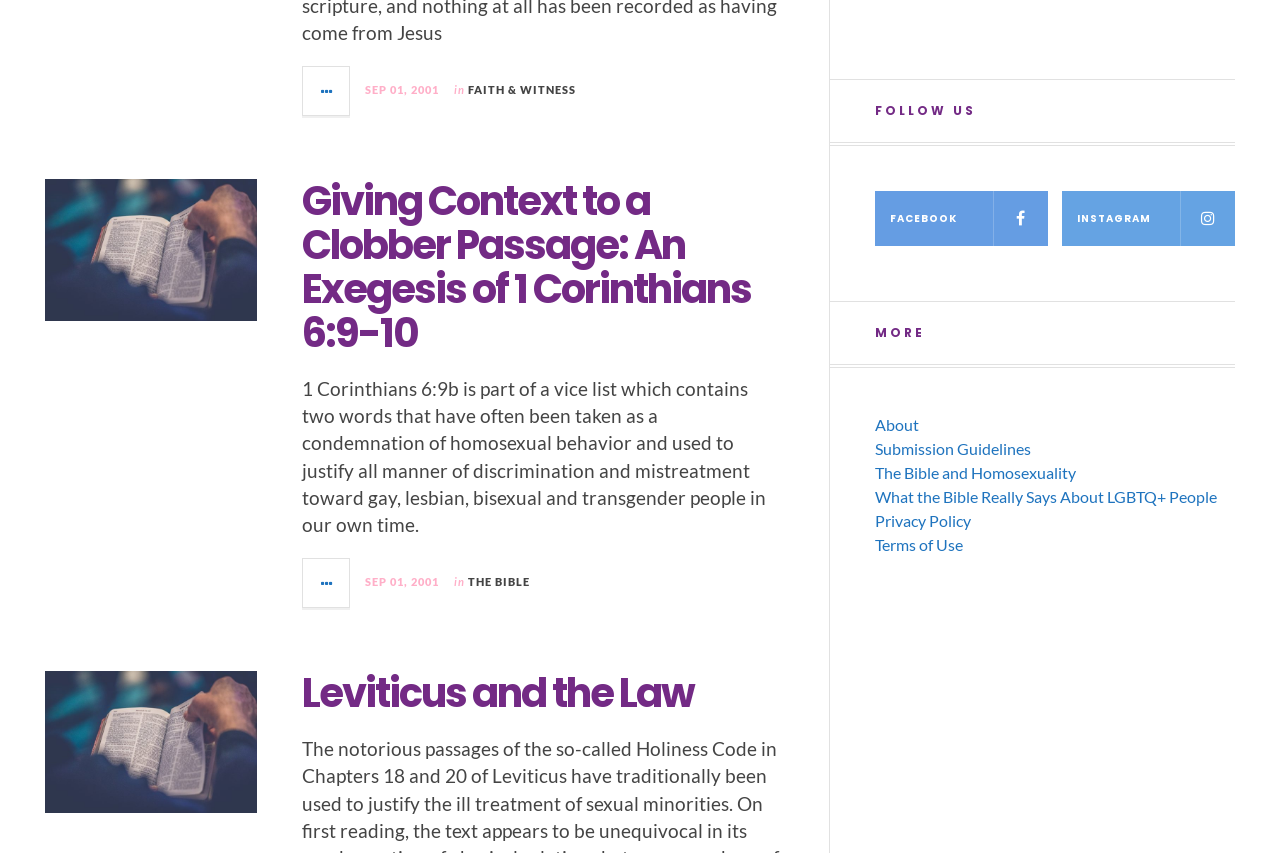Please provide the bounding box coordinates for the UI element as described: "Privacy Policy". The coordinates must be four floats between 0 and 1, represented as [left, top, right, bottom].

[0.684, 0.622, 0.759, 0.644]